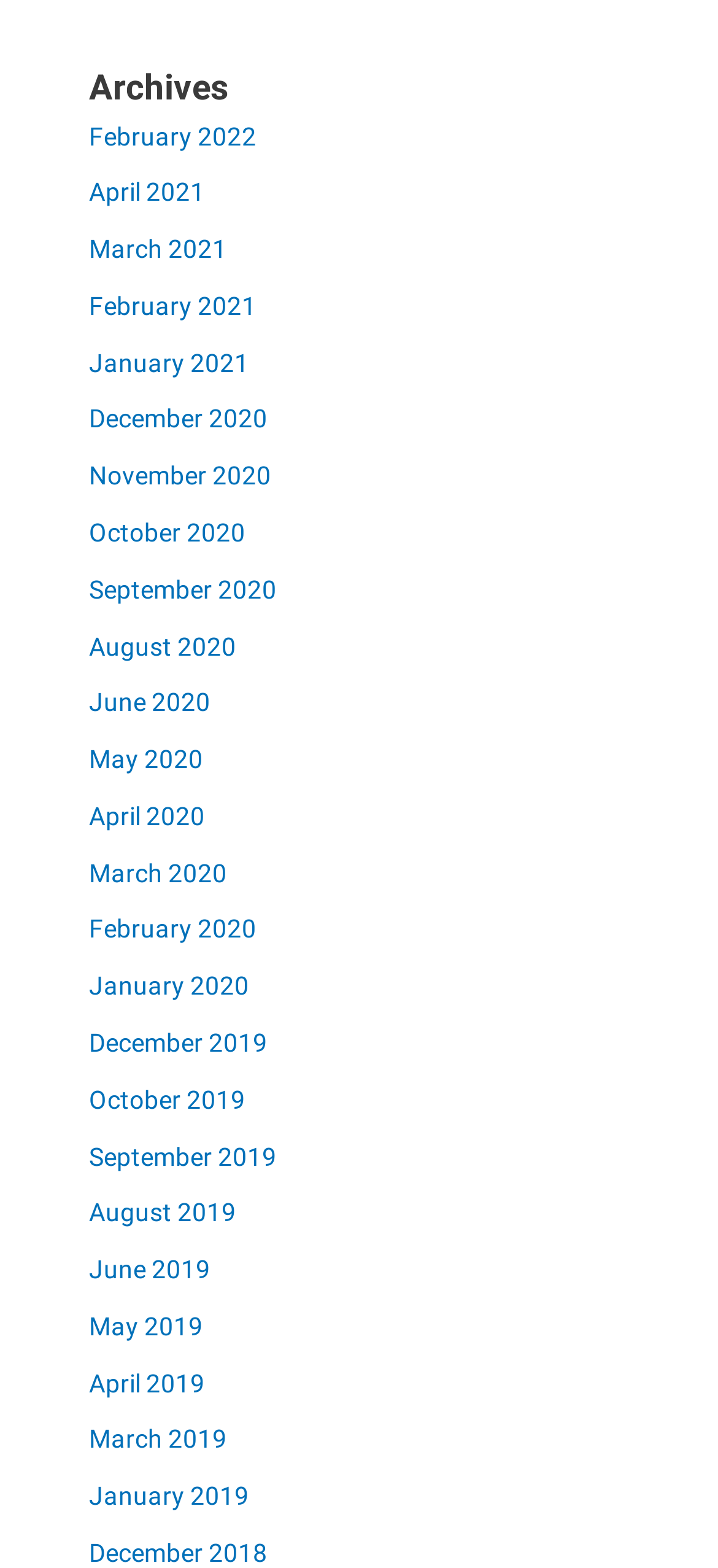Please identify the bounding box coordinates of the element's region that I should click in order to complete the following instruction: "view archives for February 2022". The bounding box coordinates consist of four float numbers between 0 and 1, i.e., [left, top, right, bottom].

[0.124, 0.077, 0.357, 0.096]